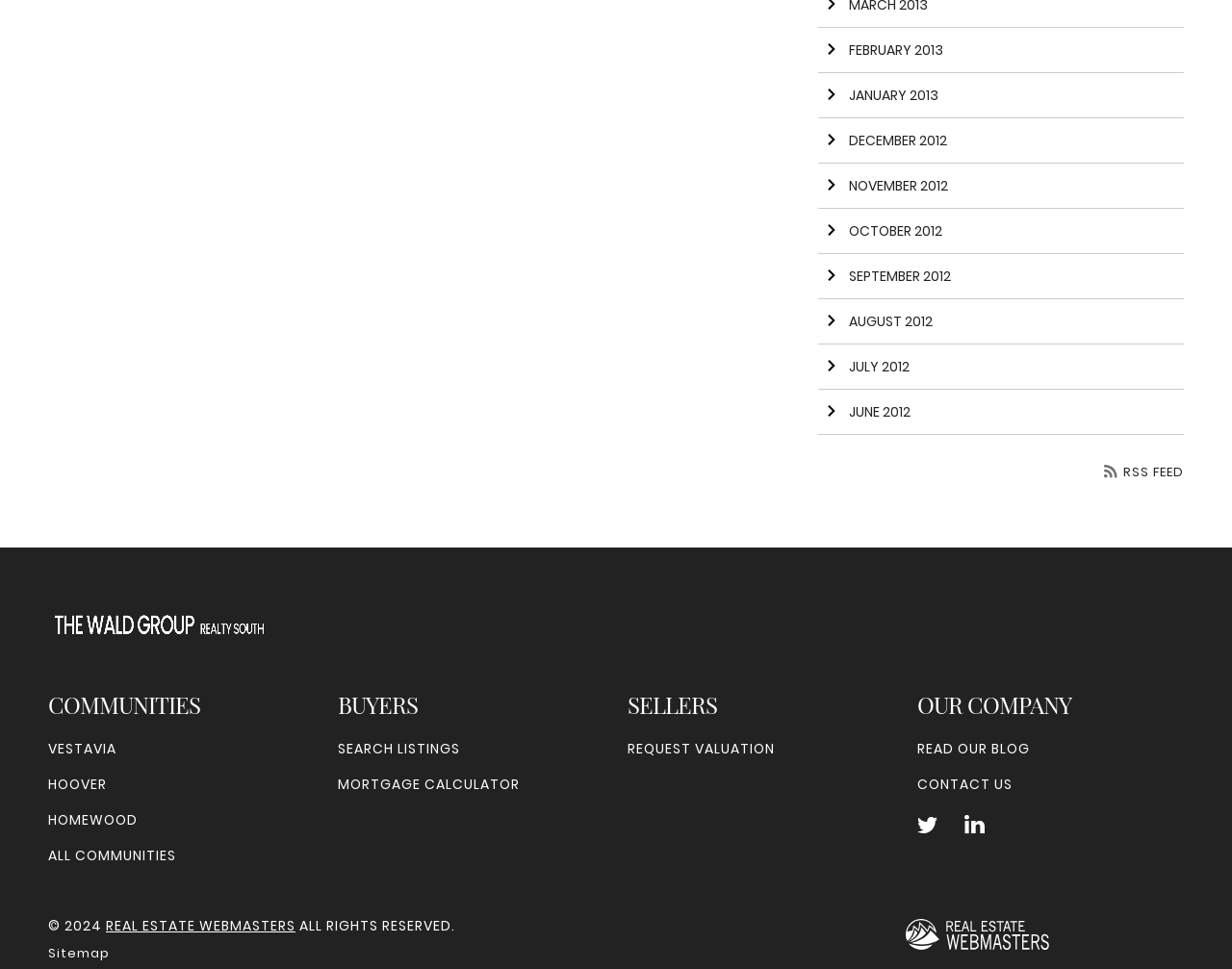Find the bounding box coordinates for the area you need to click to carry out the instruction: "Subscribe to RSS feed". The coordinates should be four float numbers between 0 and 1, indicated as [left, top, right, bottom].

[0.896, 0.477, 0.961, 0.496]